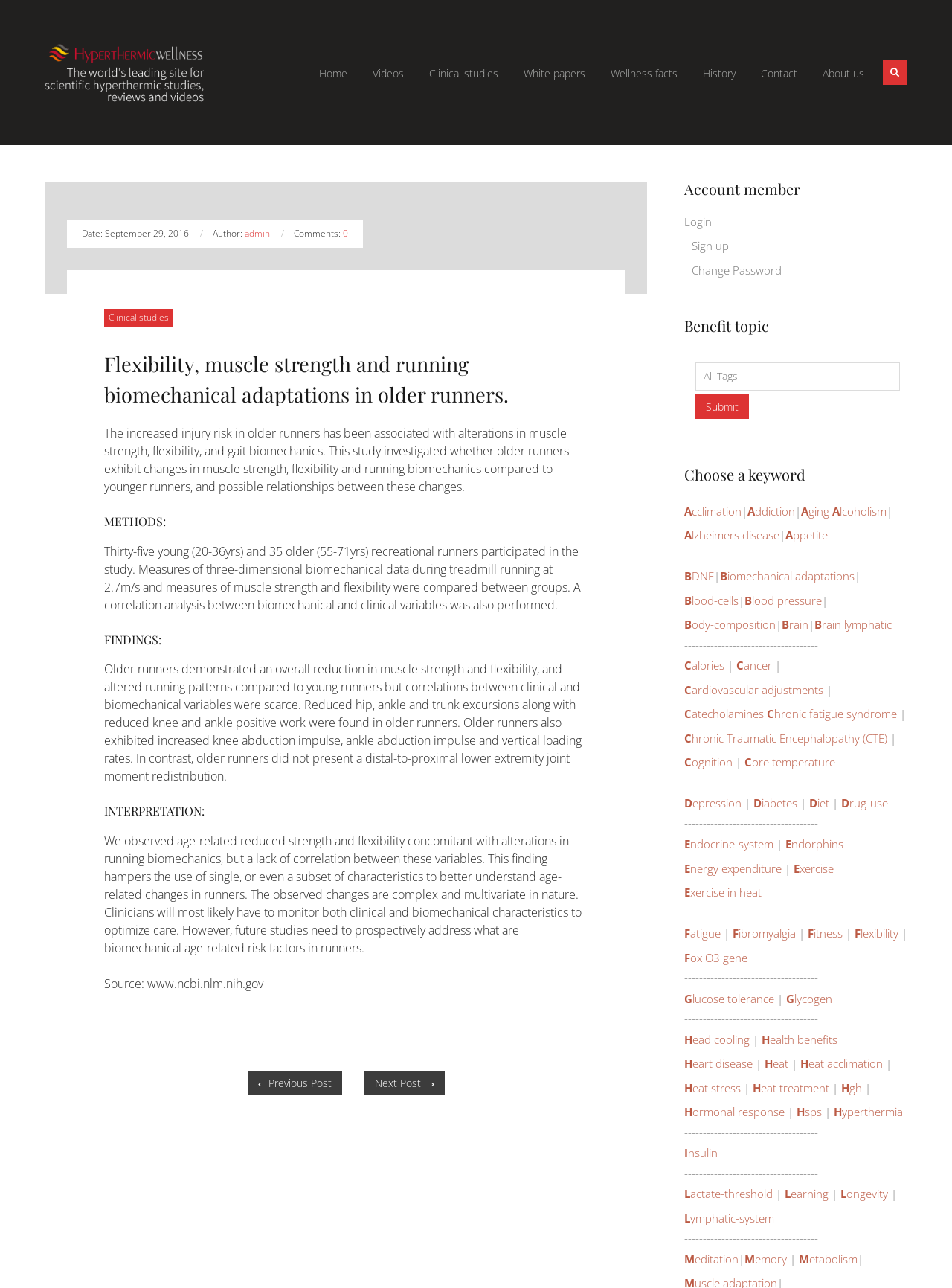Given the element description: "0 Comment", predict the bounding box coordinates of this UI element. The coordinates must be four float numbers between 0 and 1, given as [left, top, right, bottom].

None